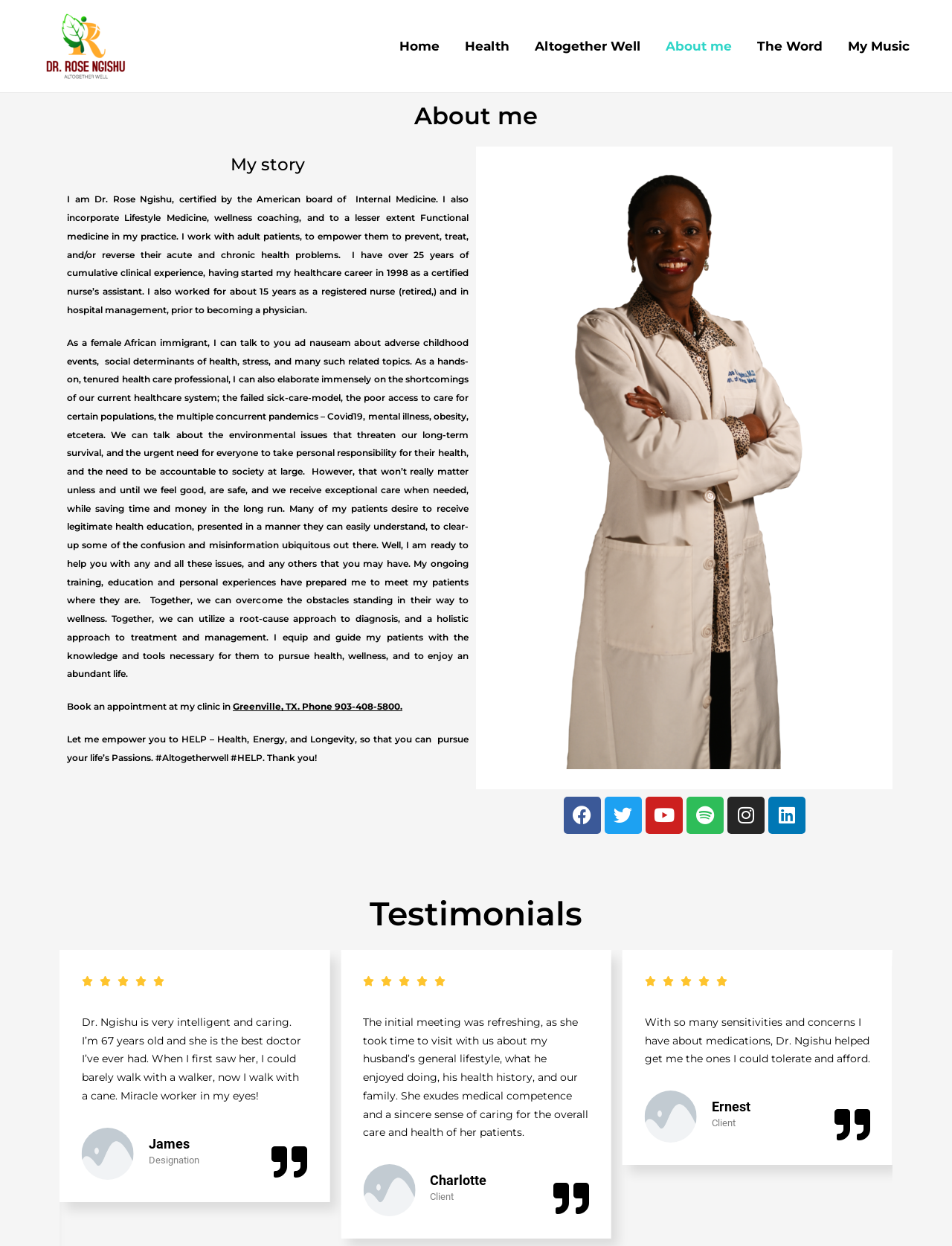Highlight the bounding box coordinates of the element you need to click to perform the following instruction: "Click the Book an appointment link."

[0.07, 0.563, 0.245, 0.572]